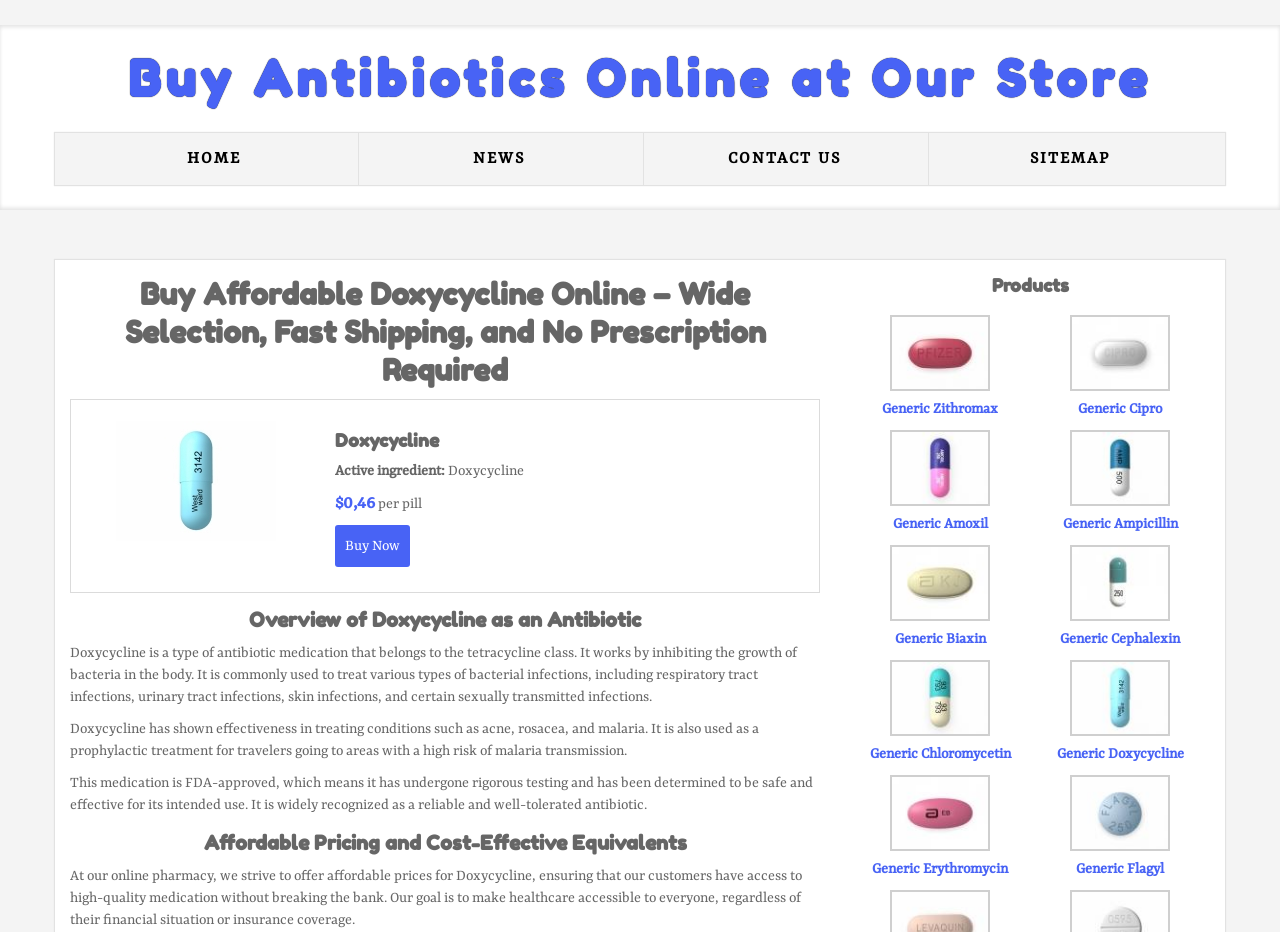Please identify the bounding box coordinates of the element I should click to complete this instruction: 'Read the 'Overview of Doxycycline as an Antibiotic' section'. The coordinates should be given as four float numbers between 0 and 1, like this: [left, top, right, bottom].

[0.055, 0.652, 0.641, 0.678]